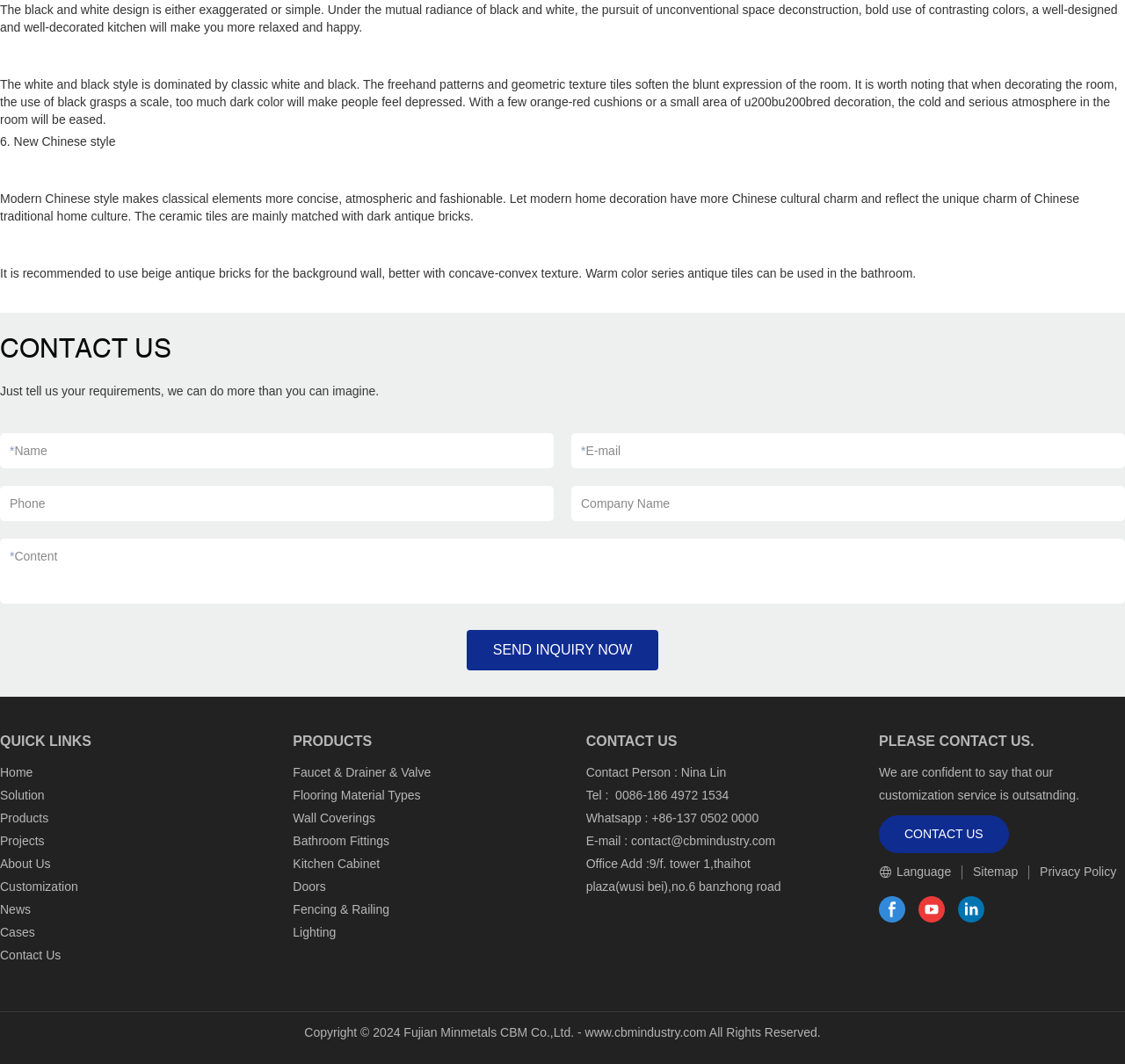Please respond to the question with a concise word or phrase:
What is the purpose of the 'SEND INQUIRY NOW' button?

to send inquiry